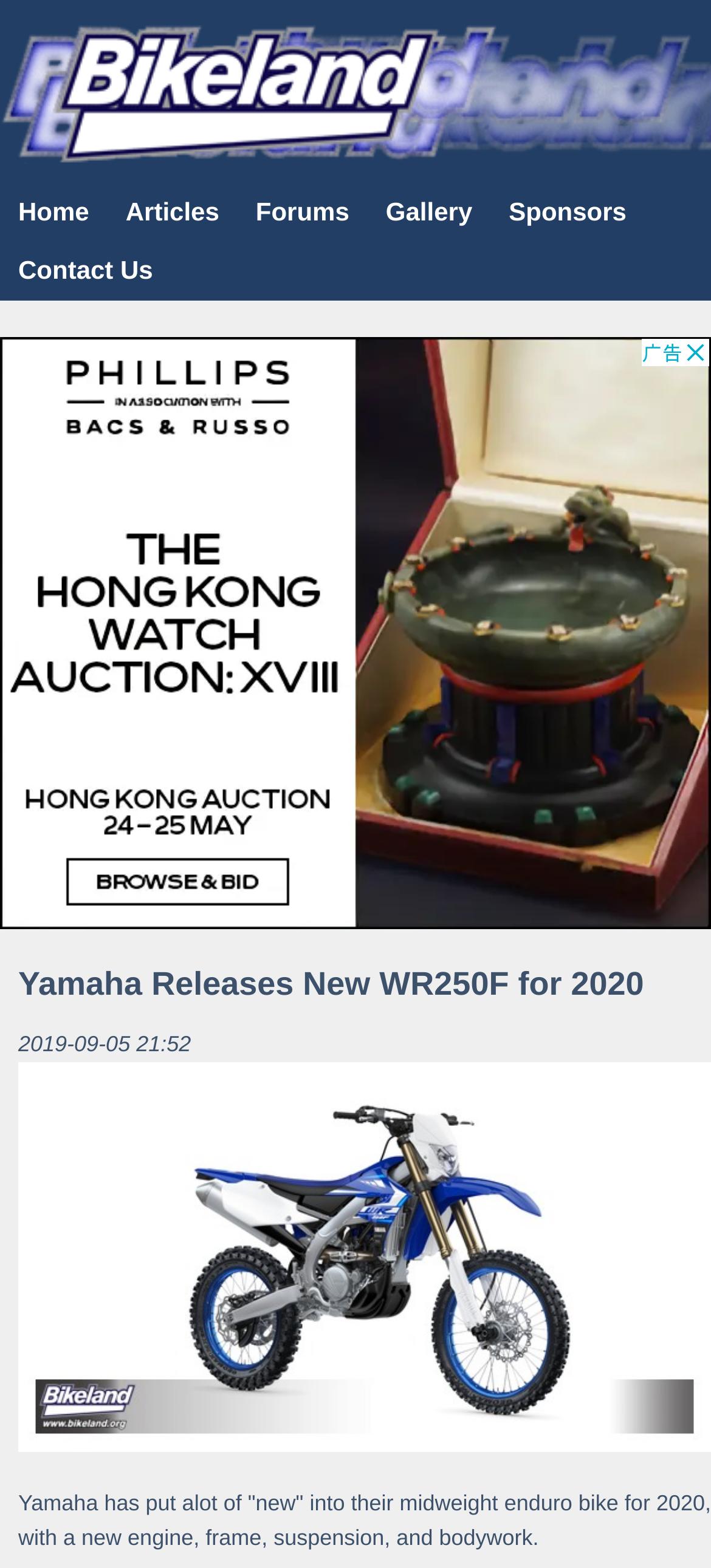What is the main topic of the article?
Based on the image, please offer an in-depth response to the question.

The main topic of the article is the release of the Yamaha WR250F, as indicated by the heading element 'Yamaha Releases New WR250F for 2020' and the static text element describing the bike's features.